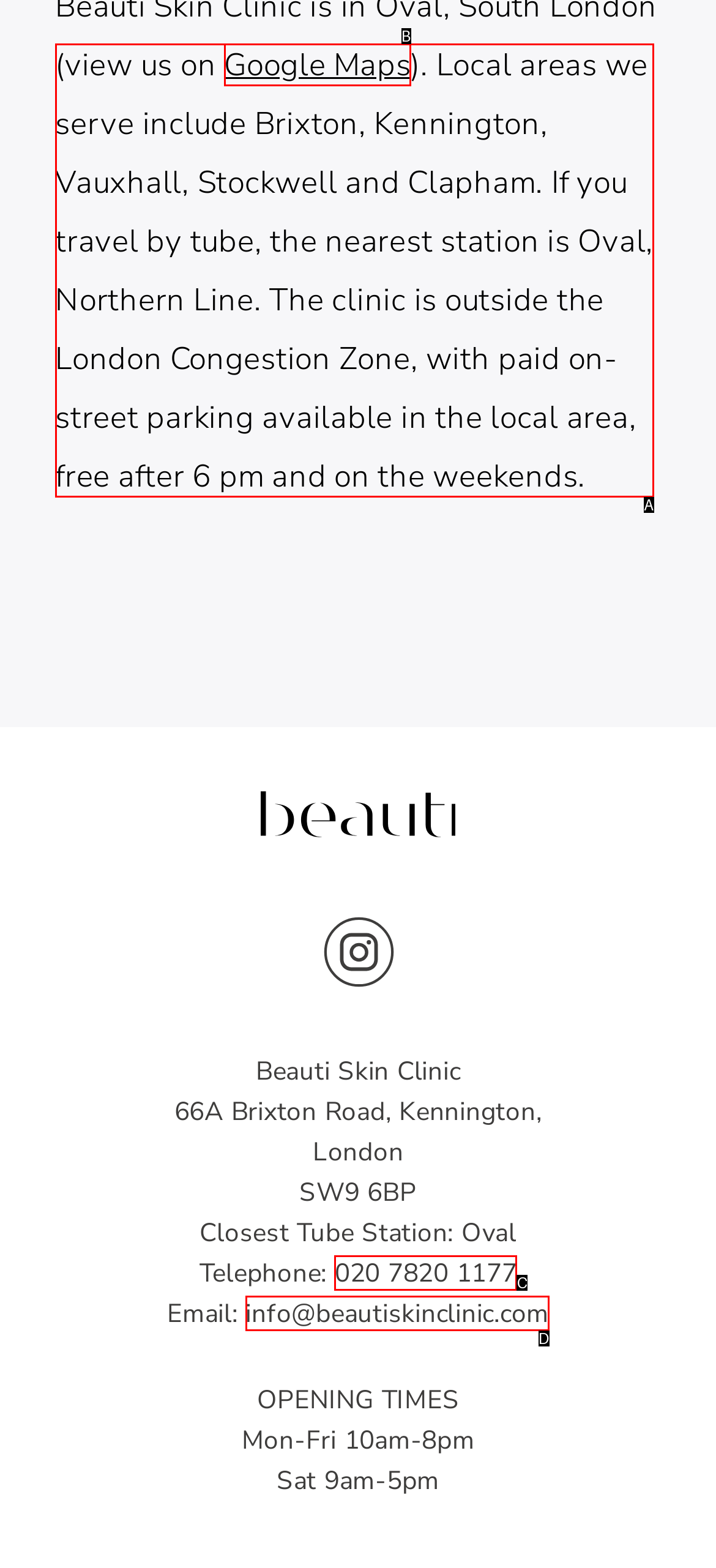Determine the HTML element that best aligns with the description: info@beautiskinclinic.com
Answer with the appropriate letter from the listed options.

D